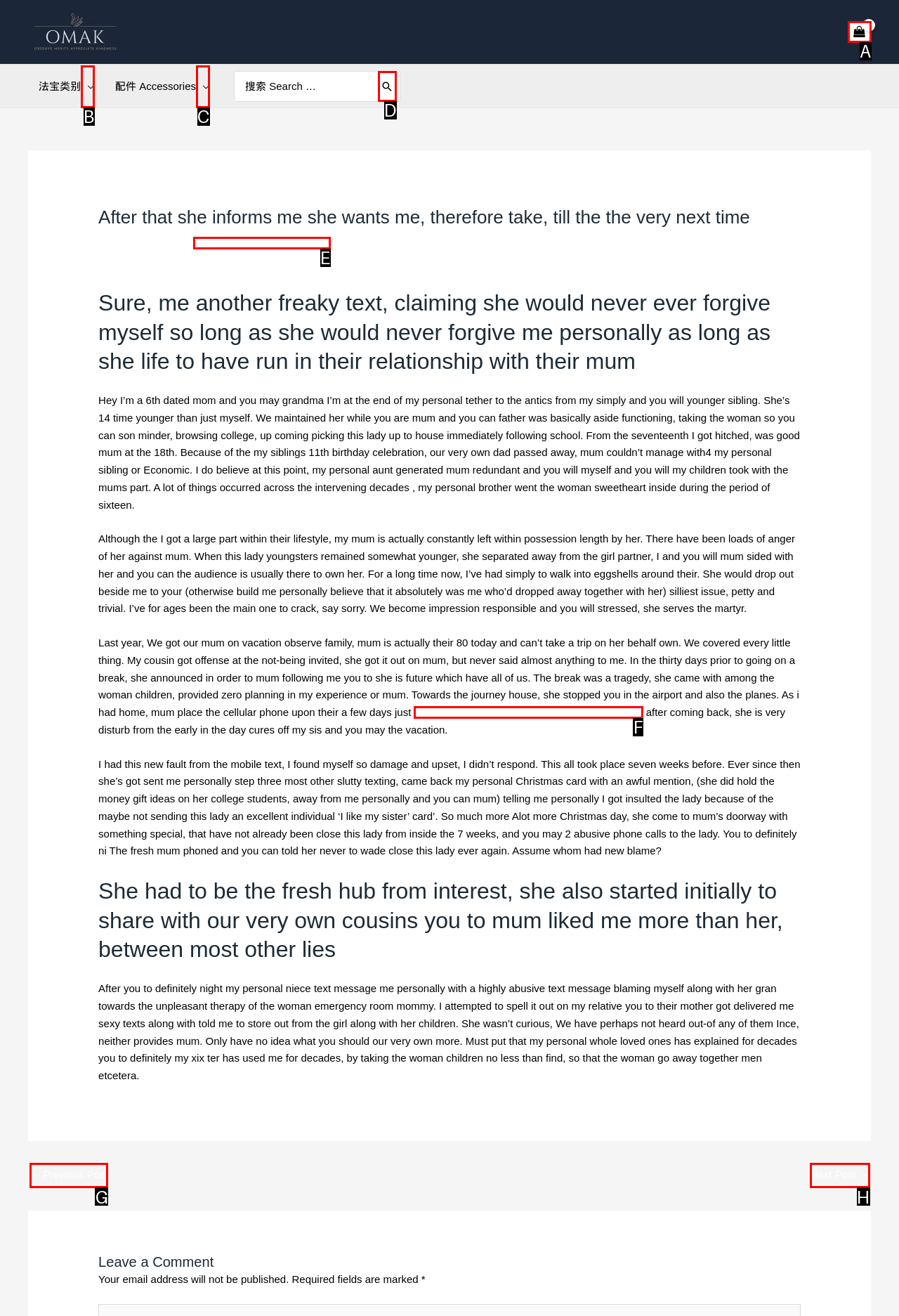Based on the given description: parent_node: Search for: aria-label="Search" value="Search", determine which HTML element is the best match. Respond with the letter of the chosen option.

D